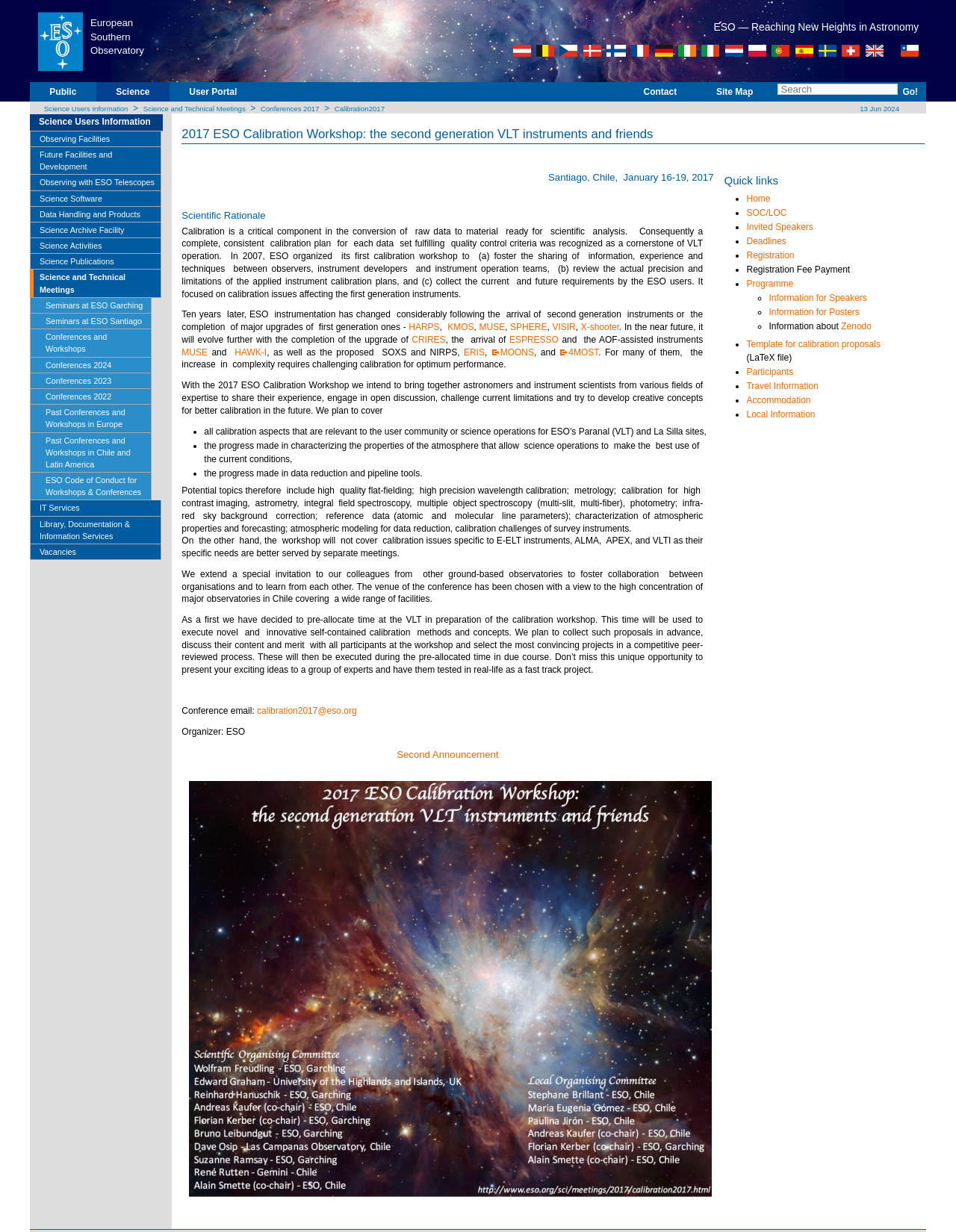Generate a thorough caption that explains the contents of the webpage.

The webpage is about the European Southern Observatory (ESO), an astronomical research organization. At the top, there is a logo of ESO, which is an image, accompanied by a link to the organization's homepage. Below the logo, there is a table with three columns. The first column contains the text "European Southern Observatory" and a link to the same. The second column has the text "Observatory". The third column is the widest and contains a heading "ESO — Reaching New Heights in Astronomy" followed by a list of 19 country names, each with a corresponding flag image and a link.

Below the table, there are several links to different sections of the website, including "Public", "Science", "User Portal", "Contact", and "Site Map". Next to these links, there is a search box with a "Go!" button. 

On the right side of the page, there are several links to specific pages, including "Science Users Information", "Science and Technical Meetings", "Conferences 2017", and "Calibration2017". At the bottom right, there is a link to a specific date, "13 Jun 2024".